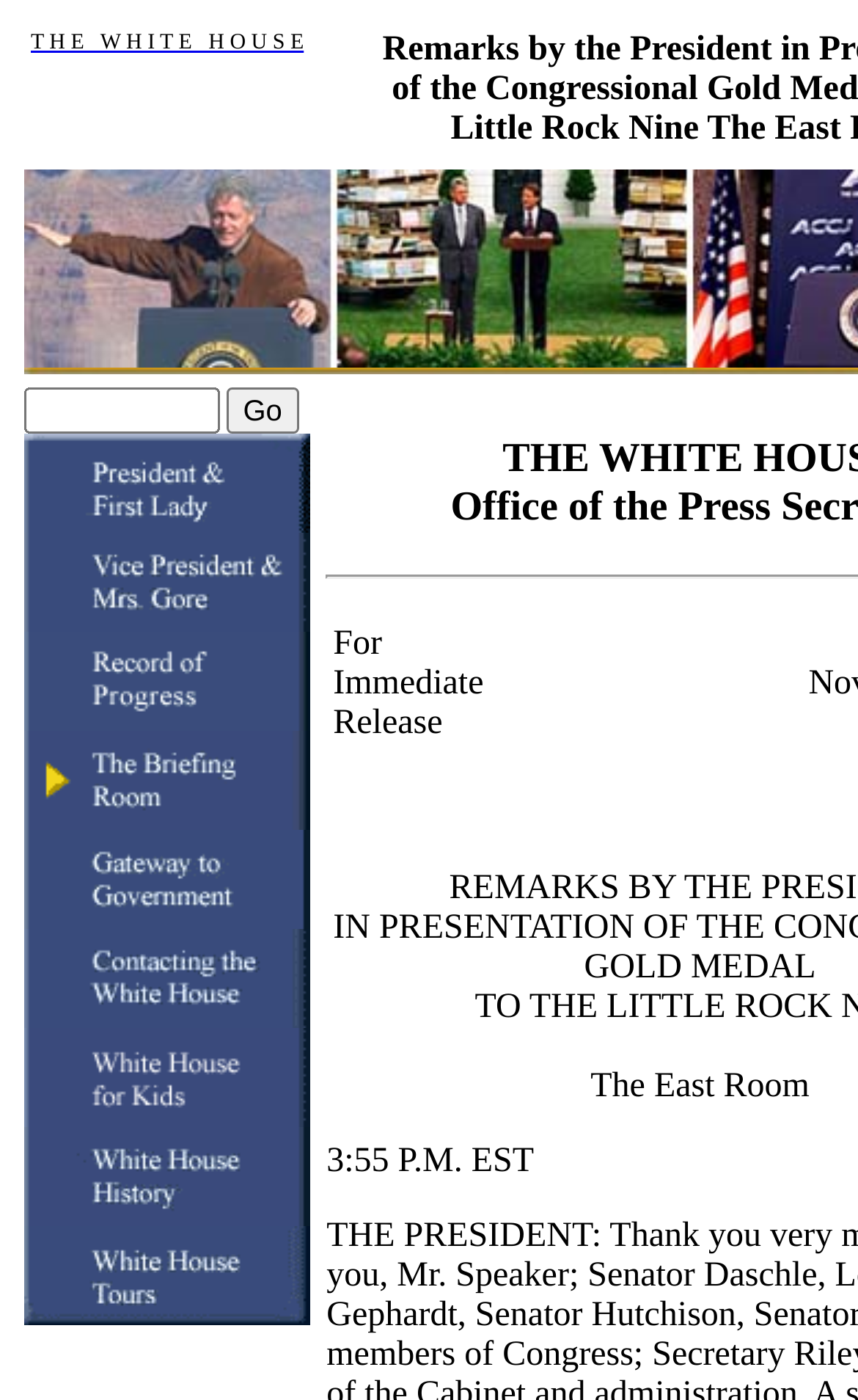Can you specify the bounding box coordinates of the area that needs to be clicked to fulfill the following instruction: "Enter text in the search box"?

[0.028, 0.277, 0.256, 0.31]